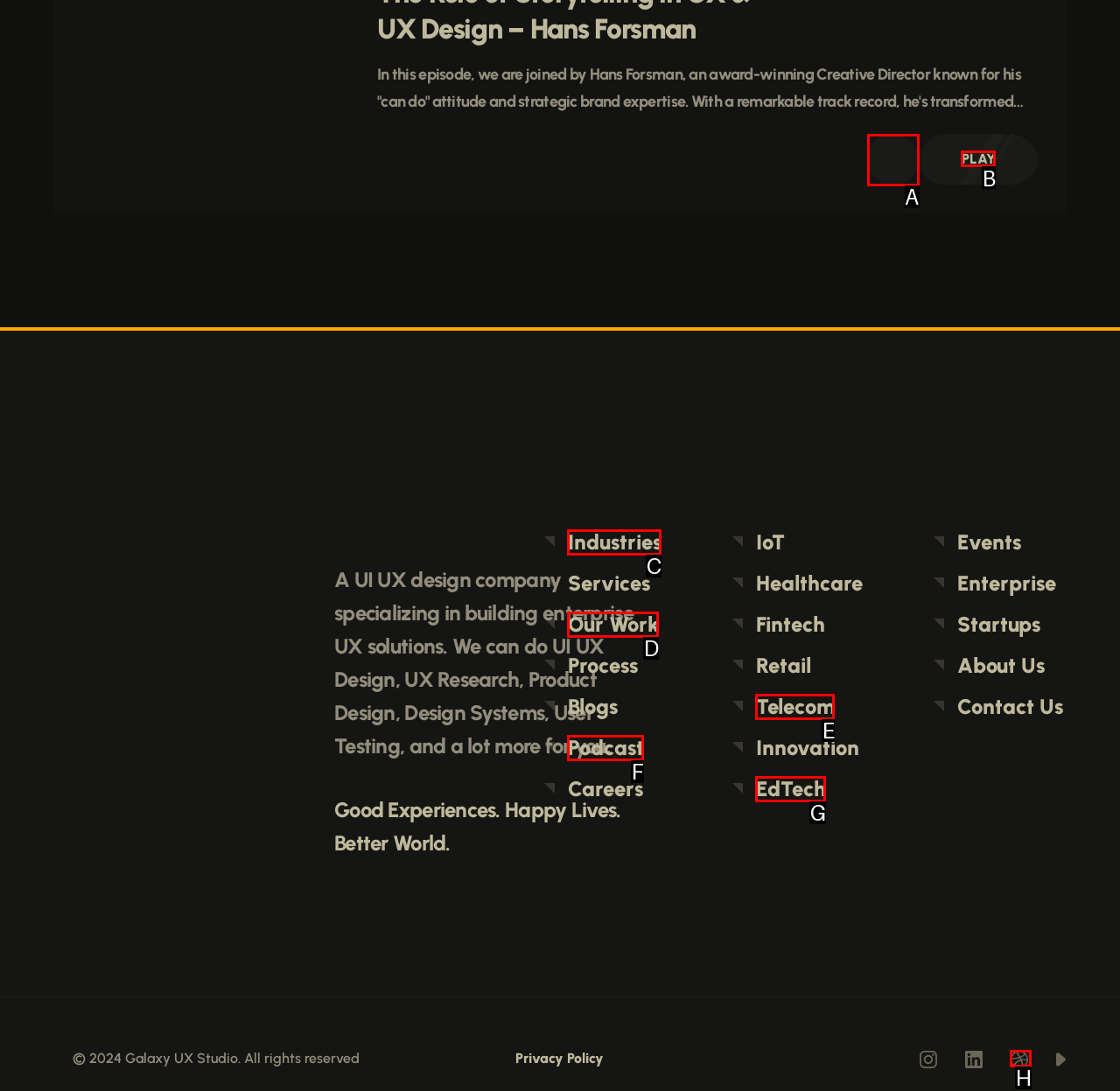Determine which option should be clicked to carry out this task: Click the PLAY button
State the letter of the correct choice from the provided options.

B